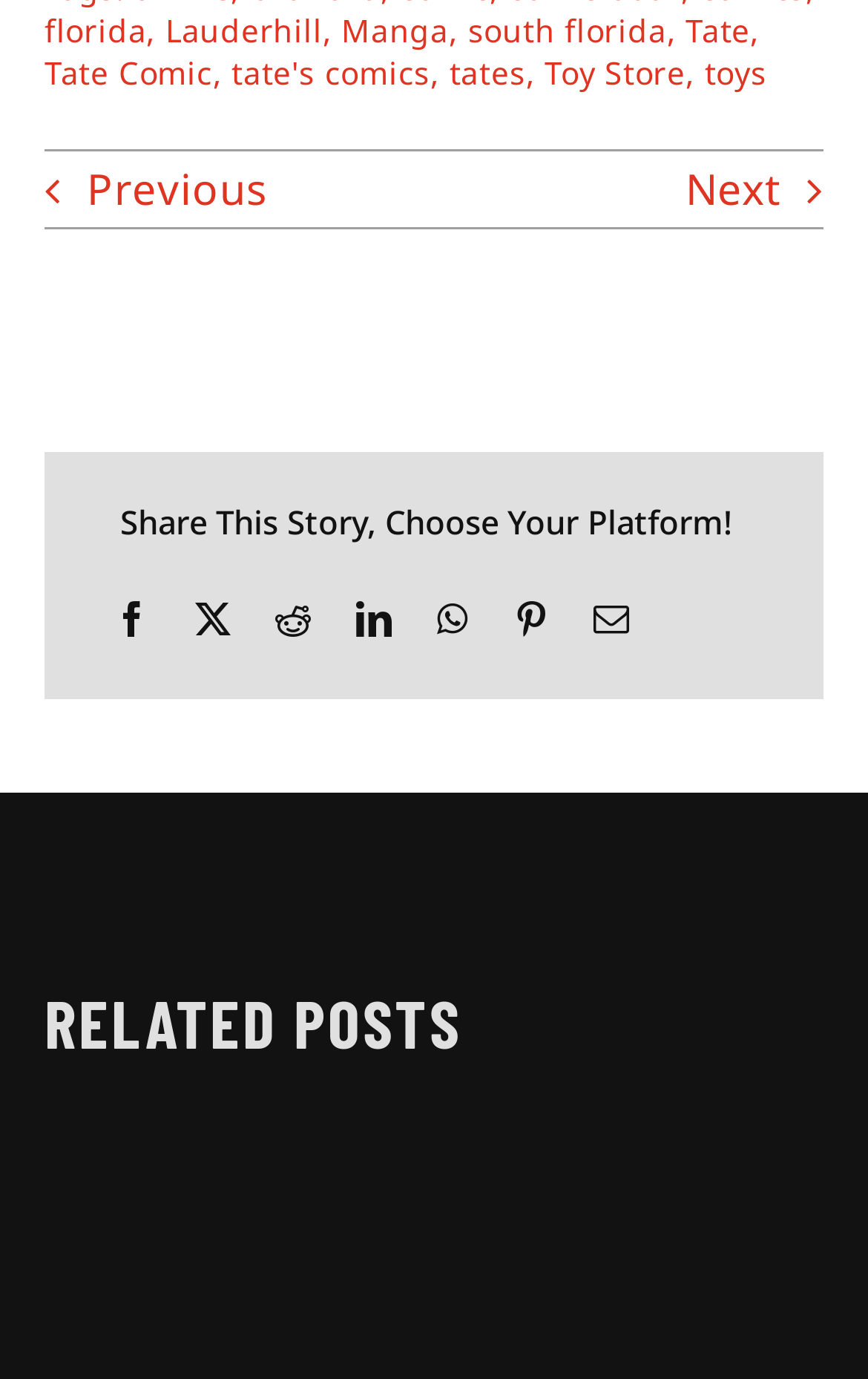Extract the bounding box of the UI element described as: "aria-label="Pinterest" title="Pinterest"".

[0.566, 0.428, 0.659, 0.472]